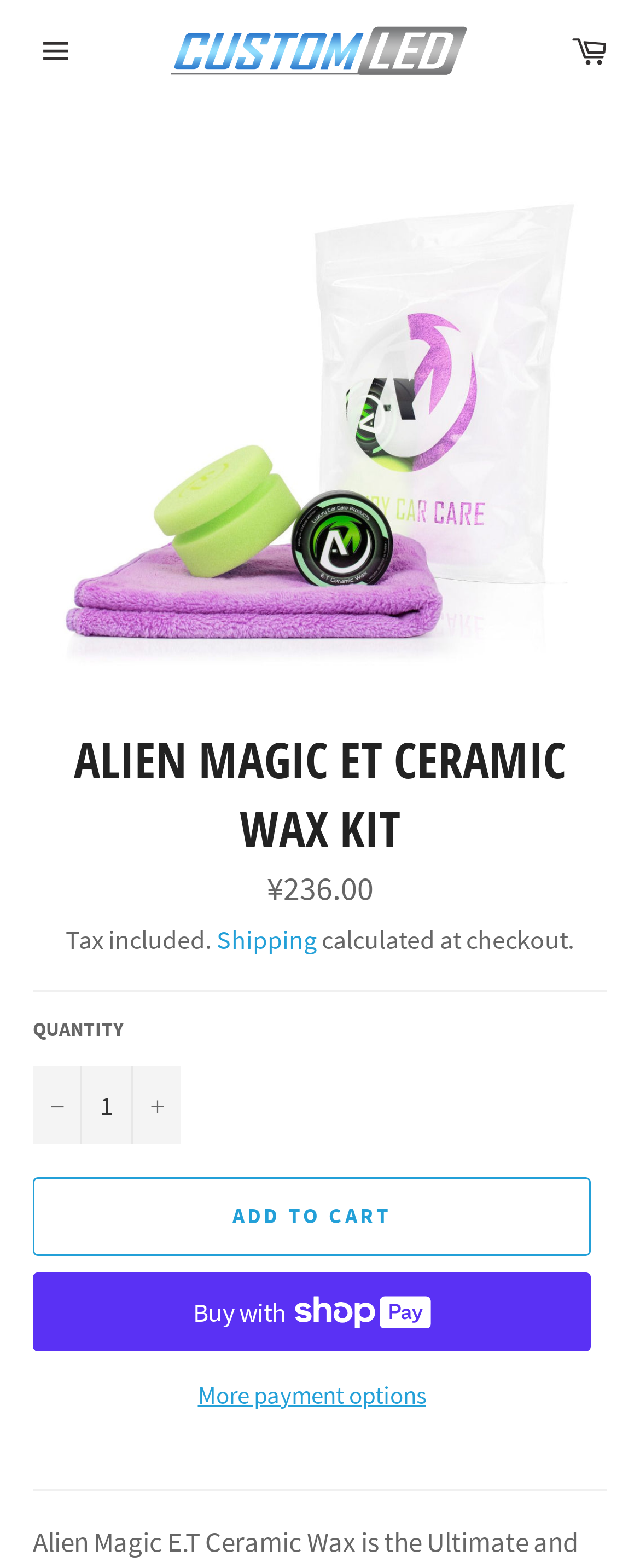Please identify the bounding box coordinates of the region to click in order to complete the given instruction: "Add to cart". The coordinates should be four float numbers between 0 and 1, i.e., [left, top, right, bottom].

[0.051, 0.751, 0.923, 0.801]